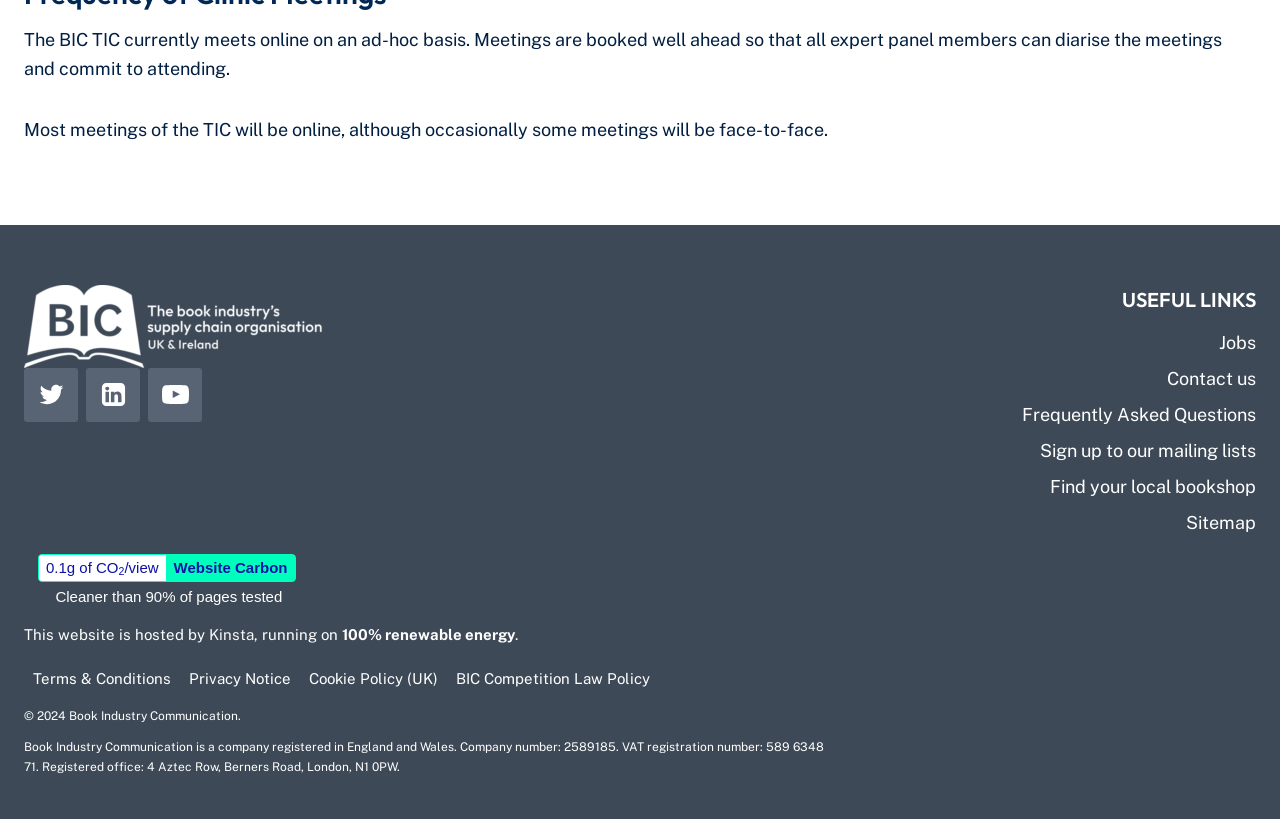Identify the bounding box coordinates of the area you need to click to perform the following instruction: "Visit Frequently Asked Questions".

[0.512, 0.485, 0.981, 0.528]